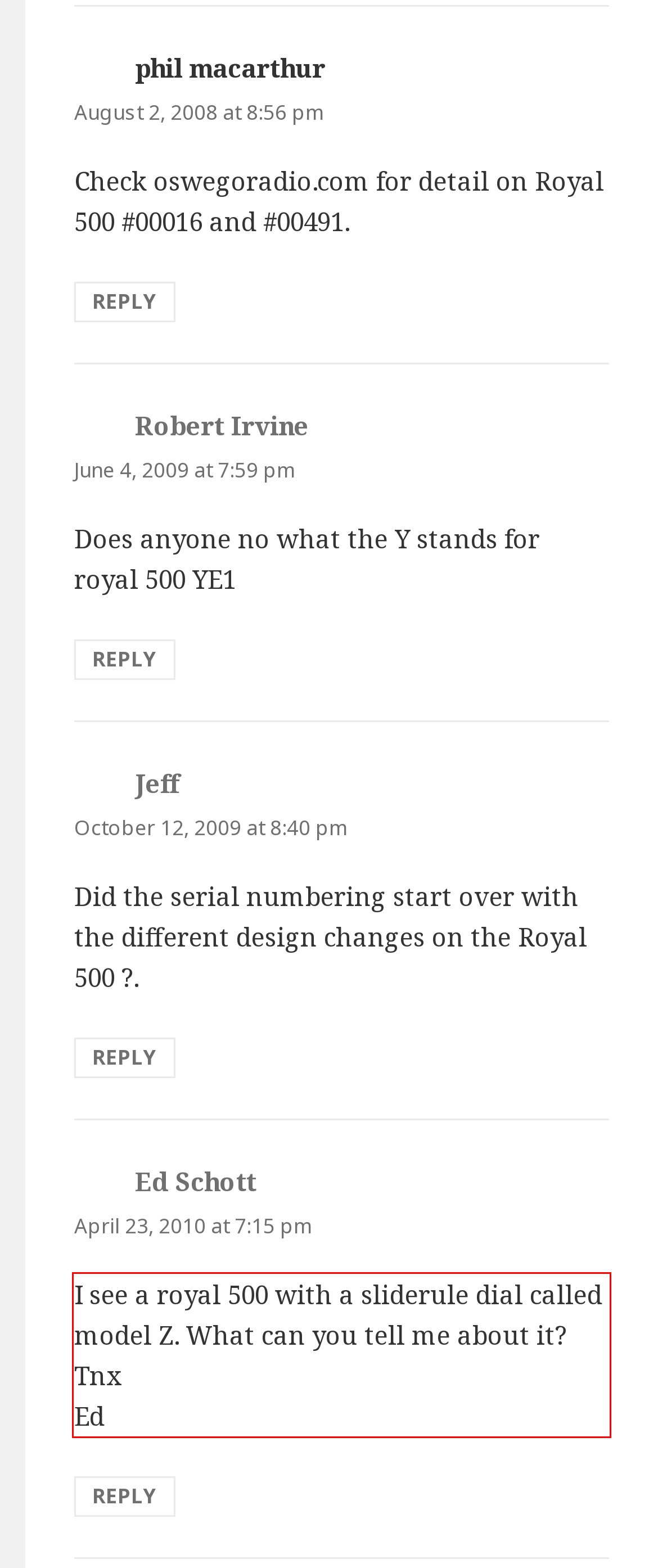Please analyze the provided webpage screenshot and perform OCR to extract the text content from the red rectangle bounding box.

I see a royal 500 with a sliderule dial called model Z. What can you tell me about it? Tnx Ed